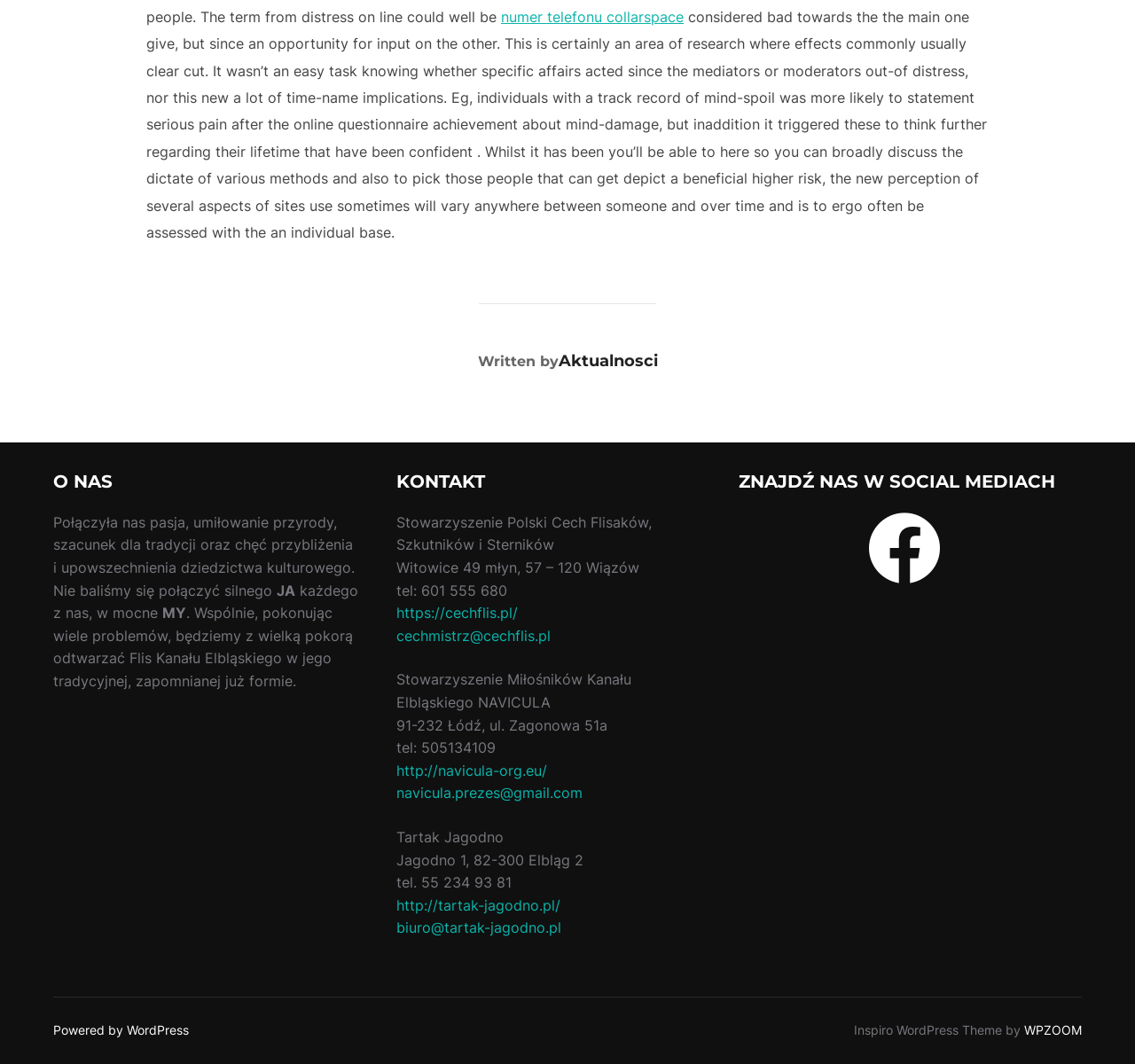Use a single word or phrase to answer the question: How many organizations are mentioned in the footer?

Three